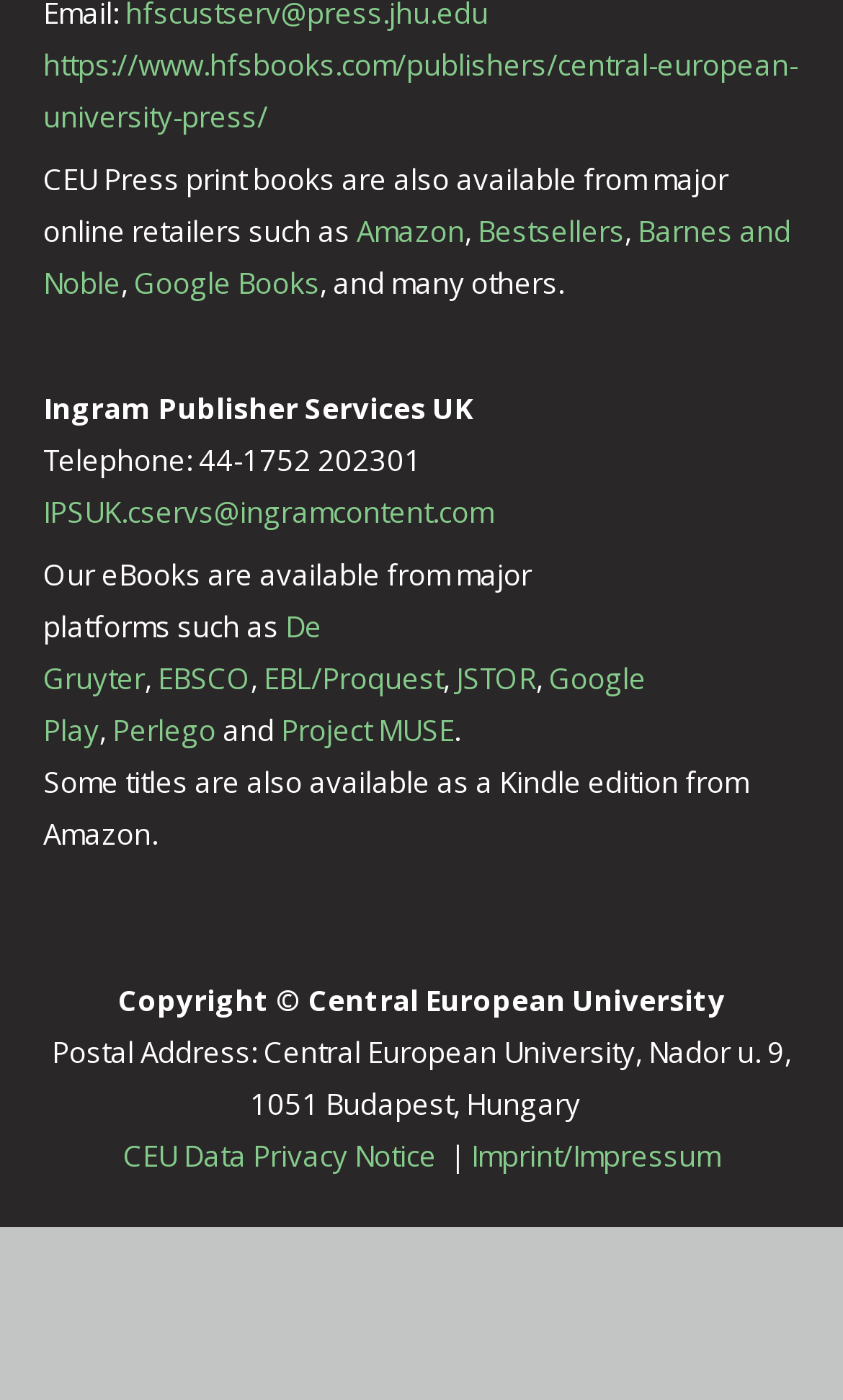Bounding box coordinates are to be given in the format (top-left x, top-left y, bottom-right x, bottom-right y). All values must be floating point numbers between 0 and 1. Provide the bounding box coordinate for the UI element described as: Perlego

[0.133, 0.507, 0.264, 0.535]